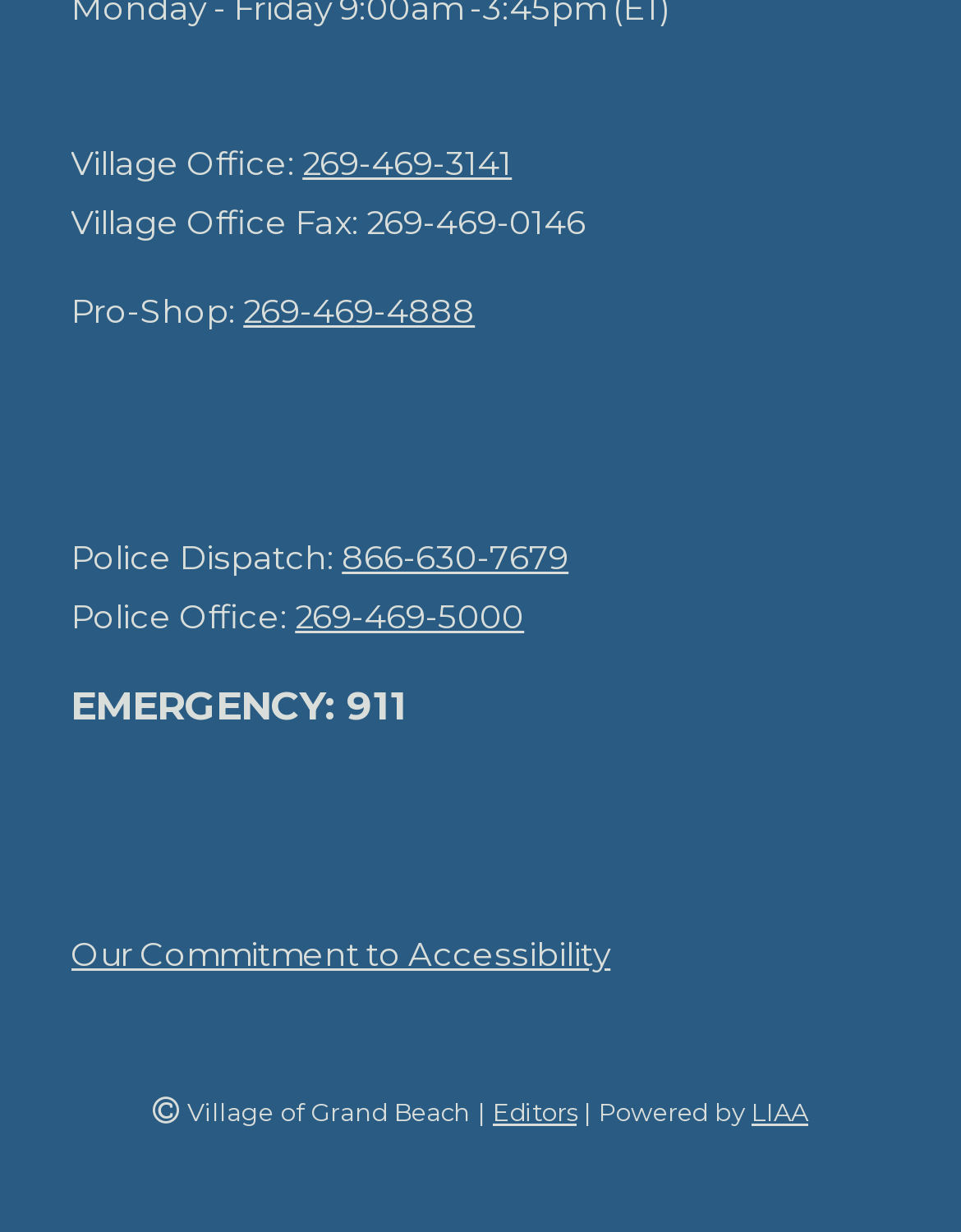Provide a one-word or short-phrase response to the question:
What is the phone number of the Police Dispatch?

866-630-7679